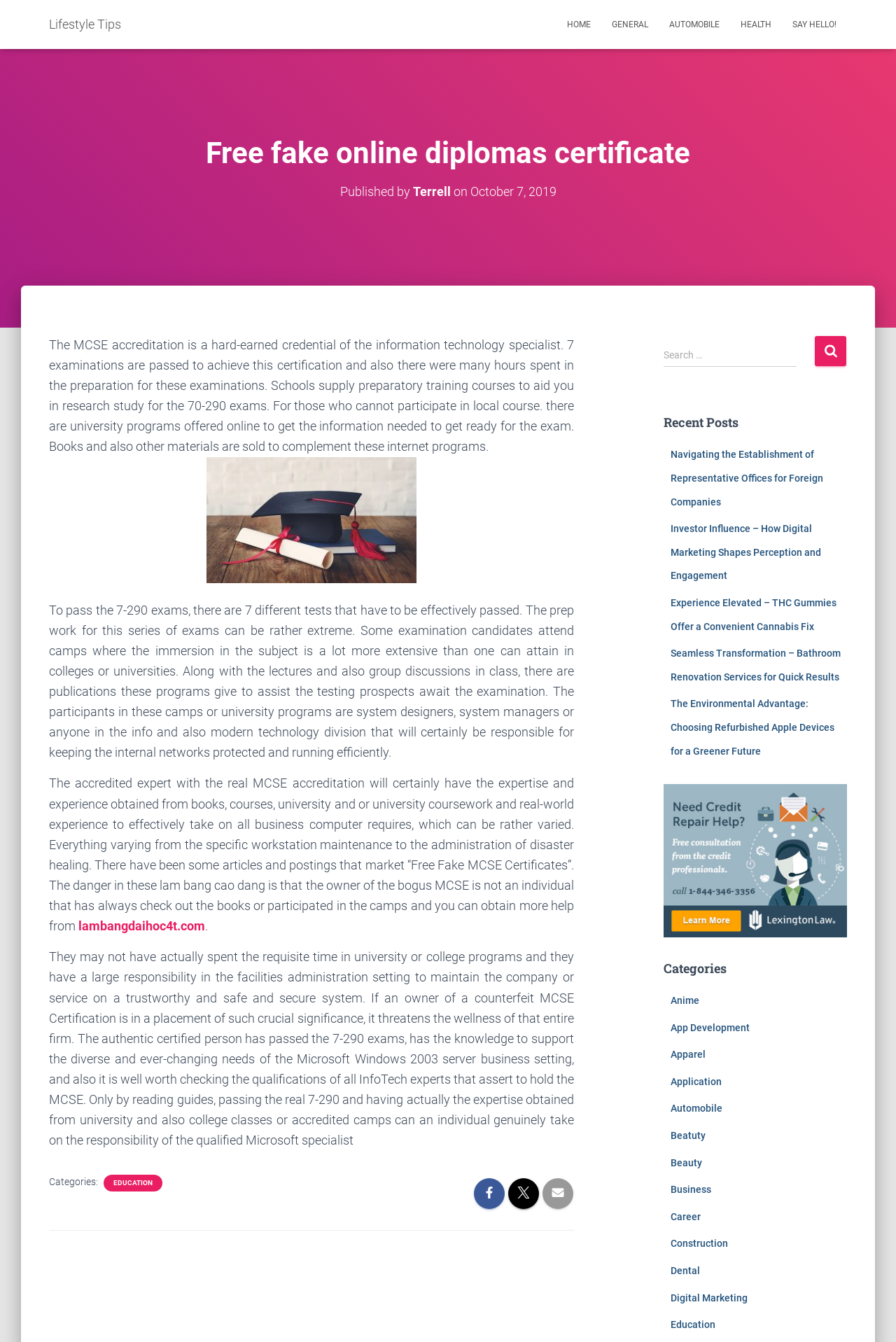Using the element description Beatuty, predict the bounding box coordinates for the UI element. Provide the coordinates in (top-left x, top-left y, bottom-right x, bottom-right y) format with values ranging from 0 to 1.

[0.748, 0.842, 0.787, 0.85]